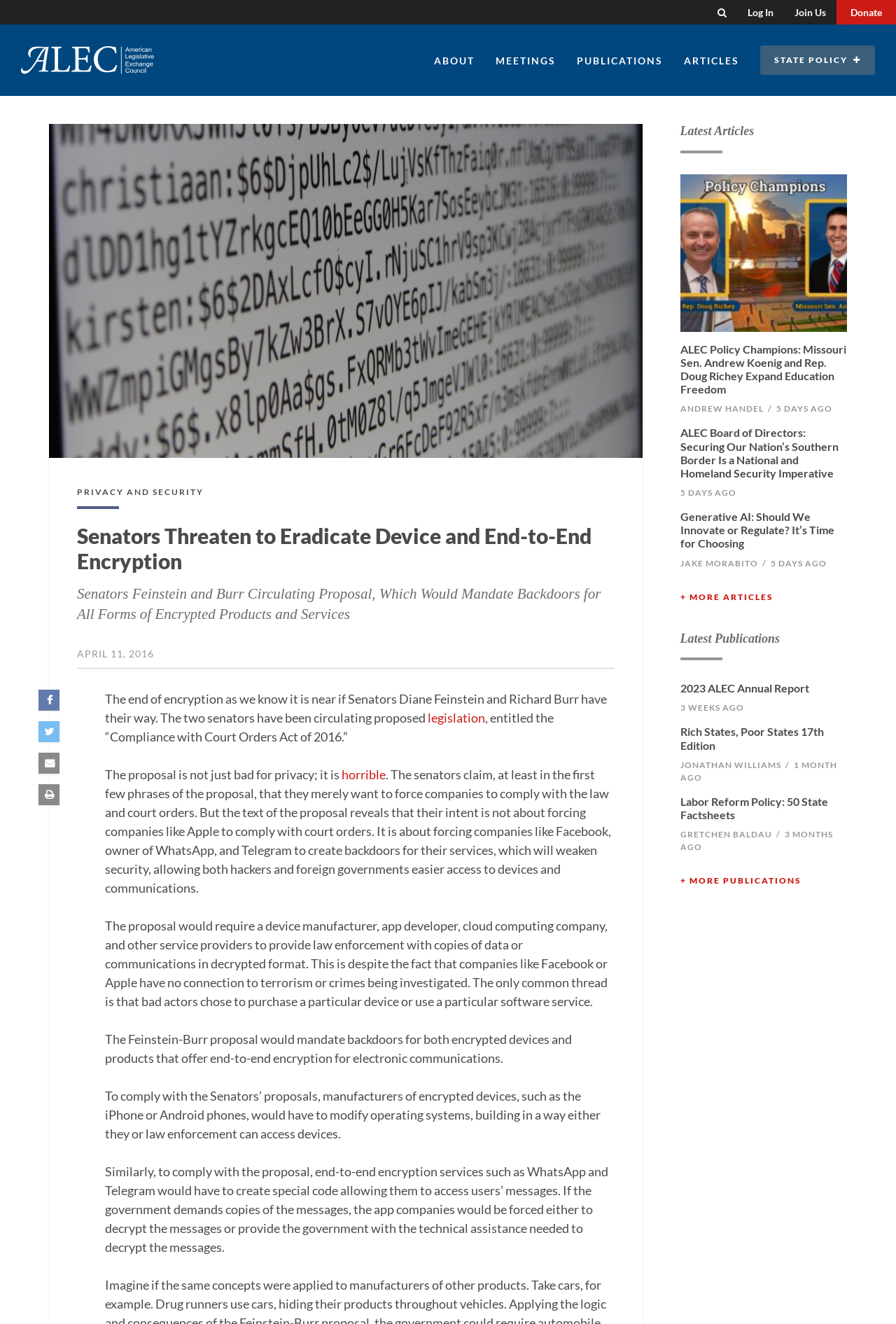Pinpoint the bounding box coordinates of the clickable element needed to complete the instruction: "View Latest Articles". The coordinates should be provided as four float numbers between 0 and 1: [left, top, right, bottom].

[0.759, 0.094, 0.945, 0.116]